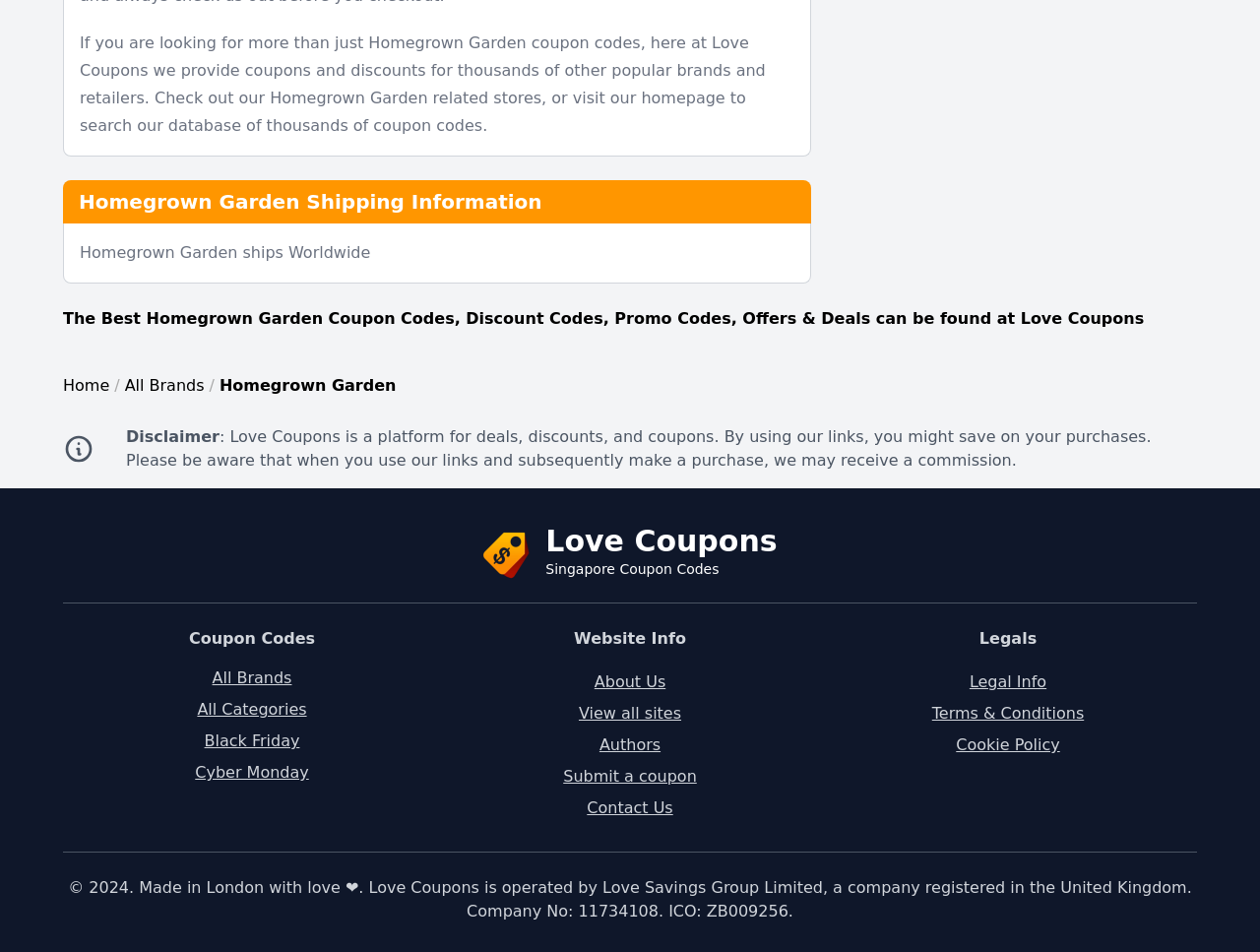Can you specify the bounding box coordinates for the region that should be clicked to fulfill this instruction: "Read the full note".

None